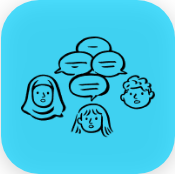Create an elaborate description of the image, covering every aspect.

The image features three stylized characters engaged in a discussion, with speech bubbles above them, symbolizing communication and exchange of ideas. The characters include a woman wearing a hijab on the left, a girl in the center, and a boy on the right, each expressing curiosity or contemplation. The vibrant blue background serves to enhance the lively atmosphere of dialogue. This illustration visually represents themes of inclusivity and the importance of diverse perspectives in discussions, likely related to topics in open data and community forums as part of the broader context of the Open Knowledge Foundation initiatives.